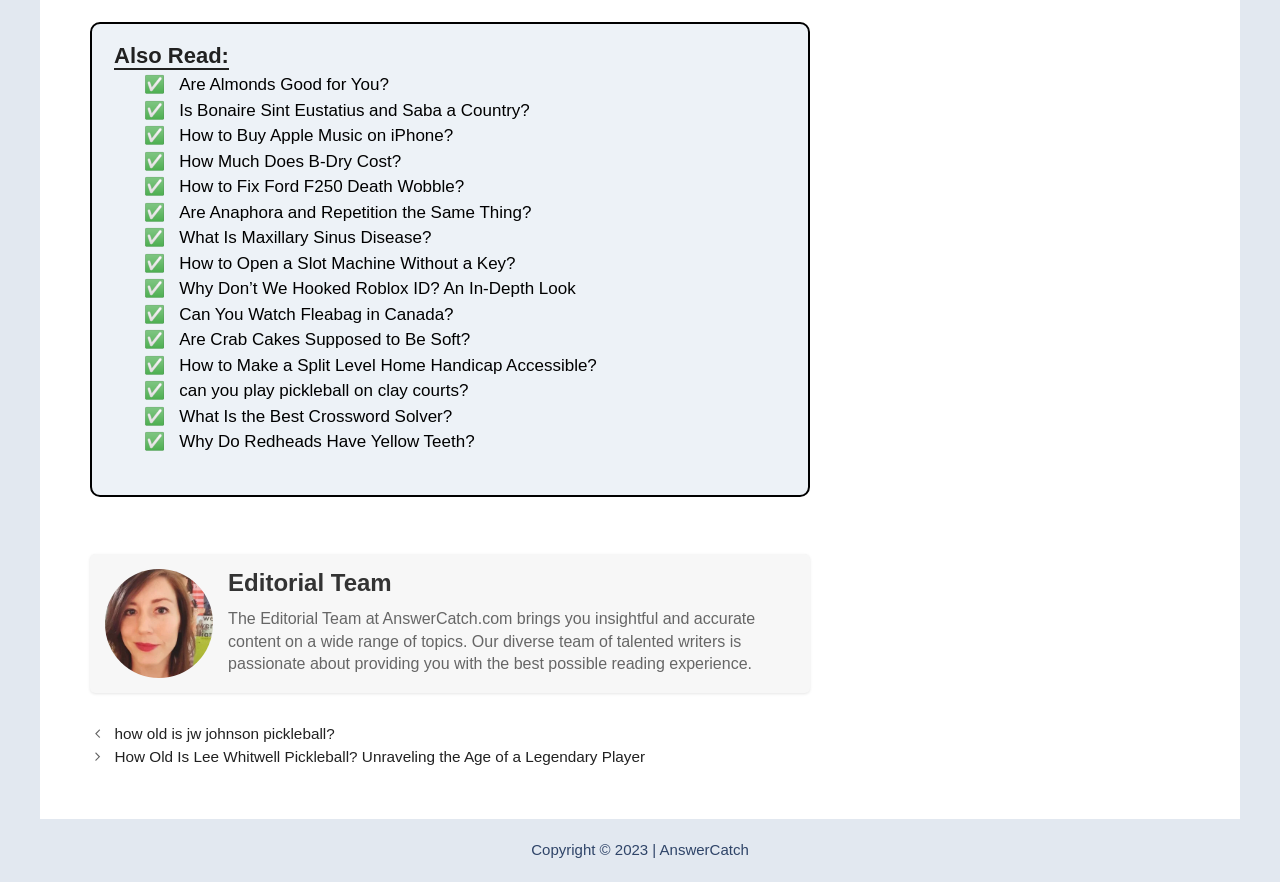Please determine the bounding box coordinates of the element's region to click in order to carry out the following instruction: "Read the article". The coordinates should be four float numbers between 0 and 1, i.e., [left, top, right, bottom].

[0.07, 0.231, 0.585, 0.315]